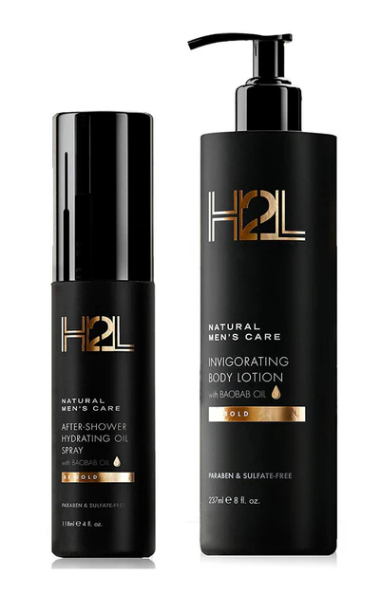Describe all the important aspects and features visible in the image.

This image showcases a duo of men’s grooming products from H2L, emphasizing natural care. On the left, the "After-Shower Hydrating Oil Spray," presented in a sleek black bottle, highlights its formula infused with nourishing baobab oil. To the right is the "Invigorating Body Lotion," also featuring baobab oil, designed to hydrate and rejuvenate skin. Both products are elegantly packaged, embodying a modern aesthetic with gold accents on black, making them appealing for contemporary men's skincare routines. Notably, the products are free from parabens and sulfates, underlining their focus on clean, natural ingredients.